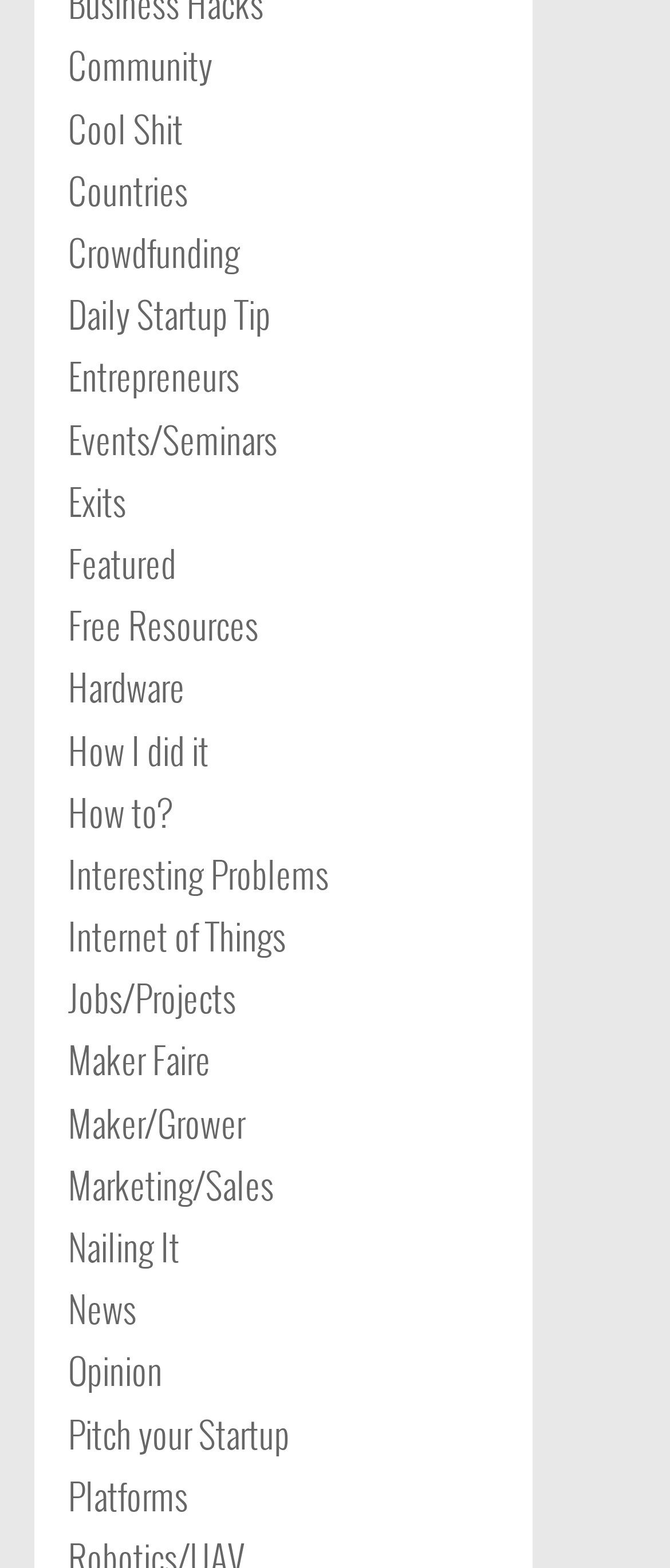From the webpage screenshot, predict the bounding box coordinates (top-left x, top-left y, bottom-right x, bottom-right y) for the UI element described here: Maker Faire

[0.101, 0.659, 0.314, 0.693]